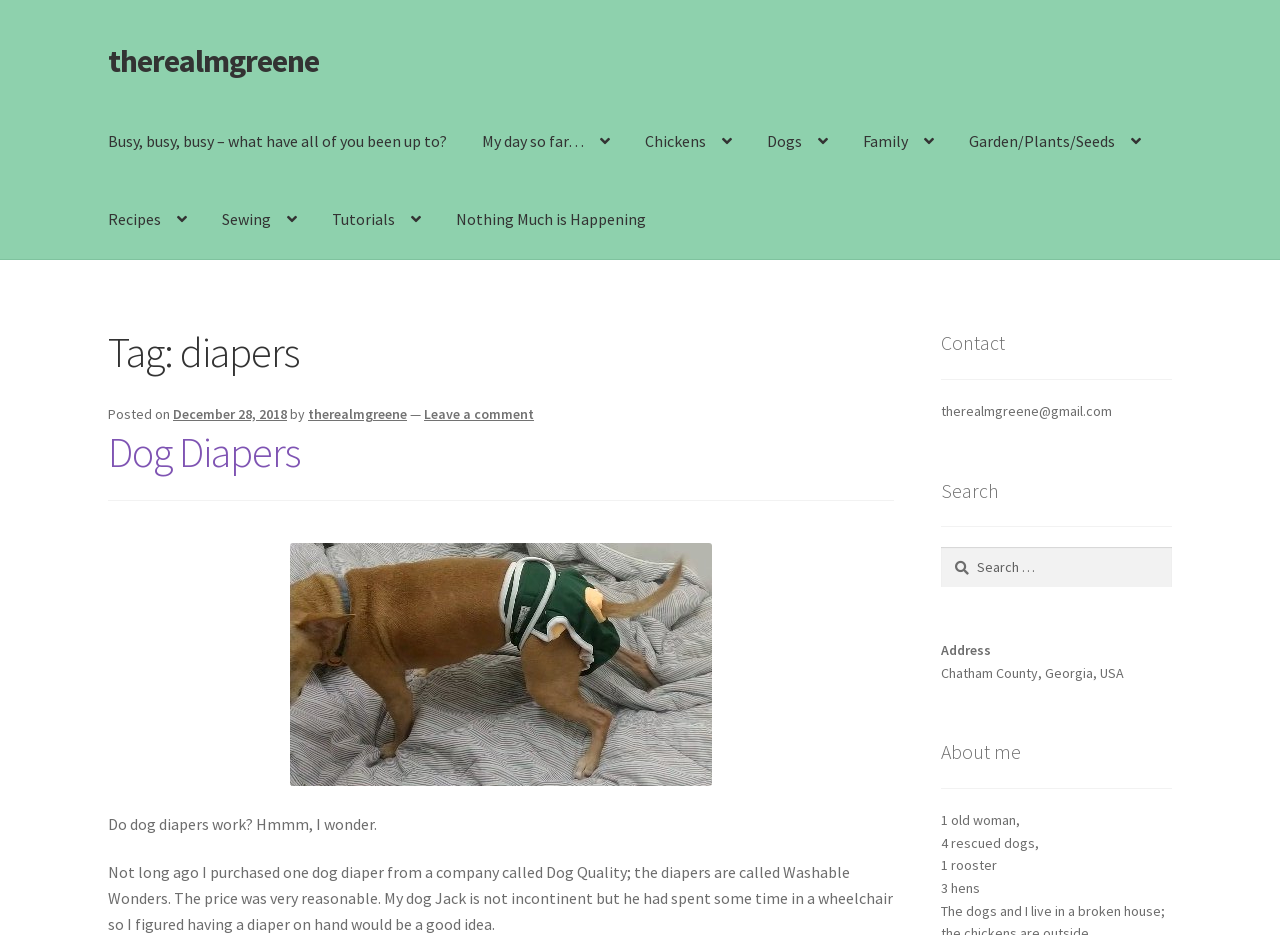Determine the bounding box coordinates of the target area to click to execute the following instruction: "read the 'Dog Diapers' article."

[0.084, 0.456, 0.699, 0.511]